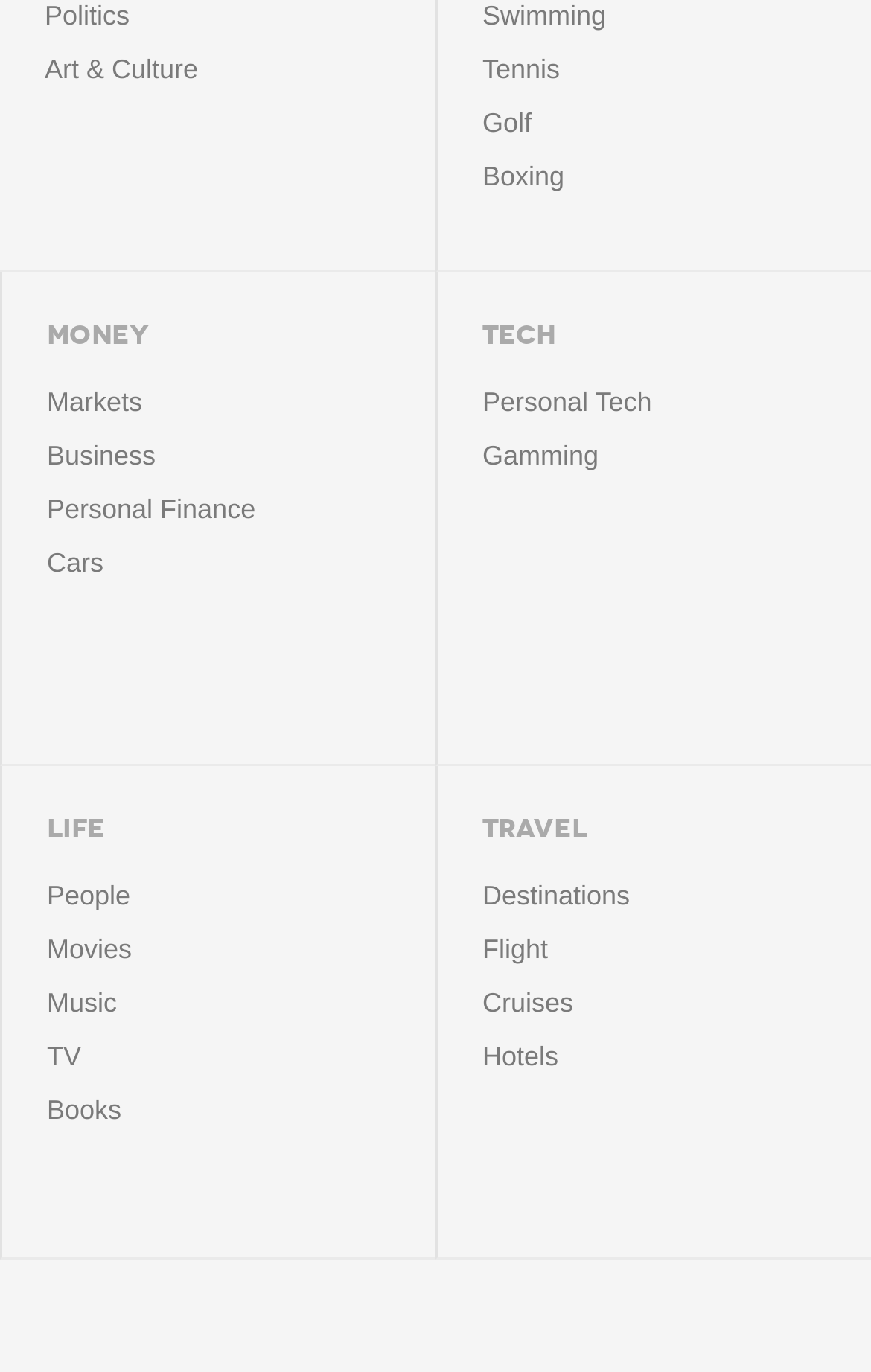How many categories are there under LIFE?
Examine the webpage screenshot and provide an in-depth answer to the question.

I counted the number of links under the 'LIFE' heading, which are 'People', 'Movies', 'Music', 'TV', 'Books', so there are 6 categories in total.